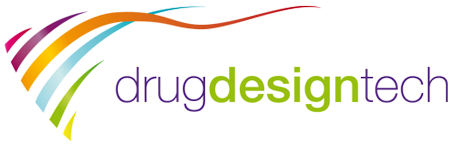Detail the scene depicted in the image with as much precision as possible.

The image features the logo of Drugdesigntech, a company engaged in the field of drug design and technology. The logo is characterized by vibrant, multicolored wave patterns that sweep from the left to the right, symbolizing innovation and dynamism. These colorful arcs, in shades of pink, blue, green, and yellow, gracefully transition above the company name, which is presented in a modern, friendly font. The name "drugdesigntech" is prominently displayed, with "drug" and "tech" in a bold purple color, while "design" stands out in a lively green distinctively, emphasizing the integration of creativity and technology in their approach. Overall, the logo resonates with a sense of forward-thinking and expertise in the pharmaceutical landscape.